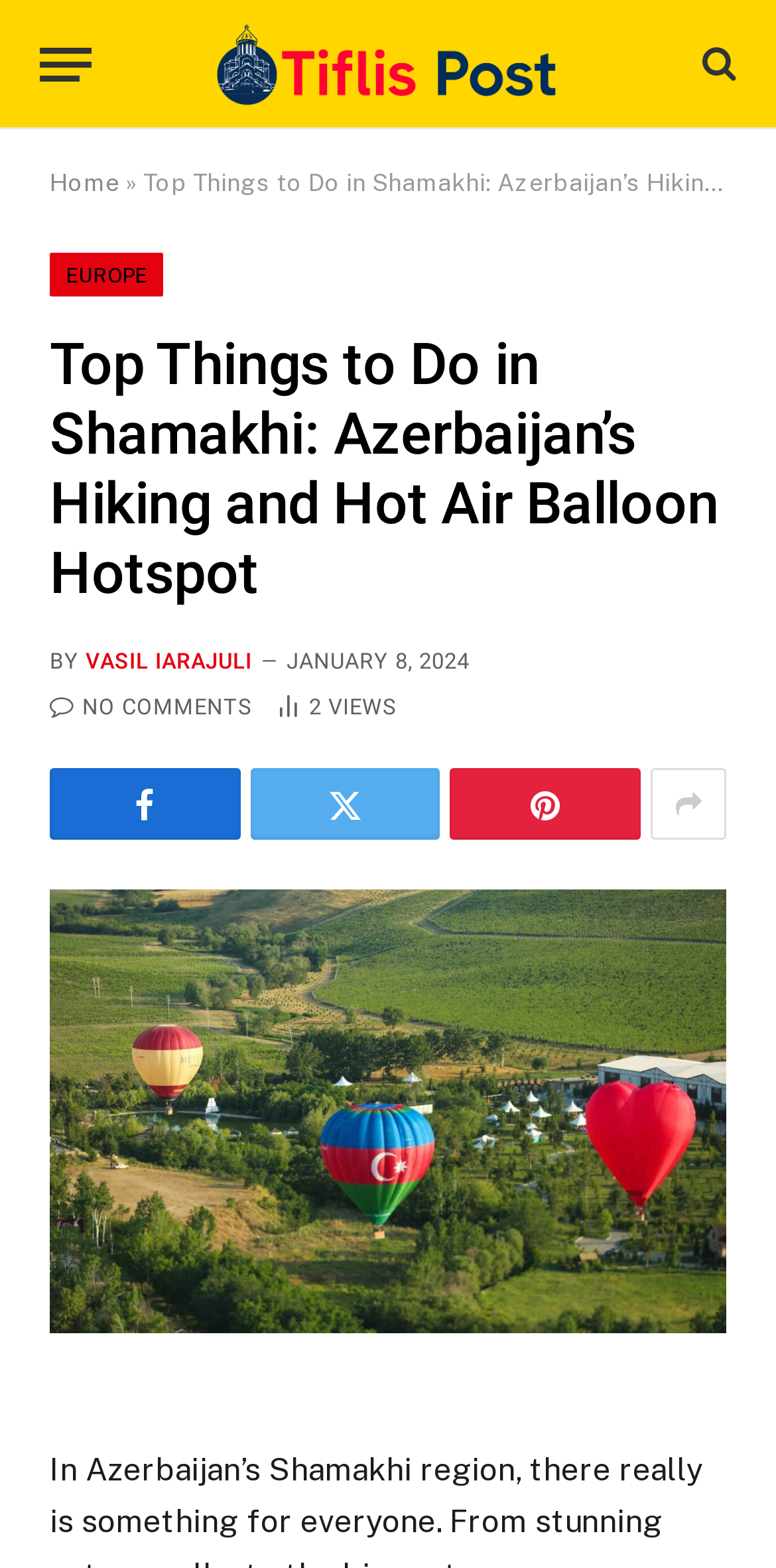Please identify the bounding box coordinates of the clickable area that will fulfill the following instruction: "Read the article by VASIL IARAJULI". The coordinates should be in the format of four float numbers between 0 and 1, i.e., [left, top, right, bottom].

[0.11, 0.413, 0.325, 0.43]